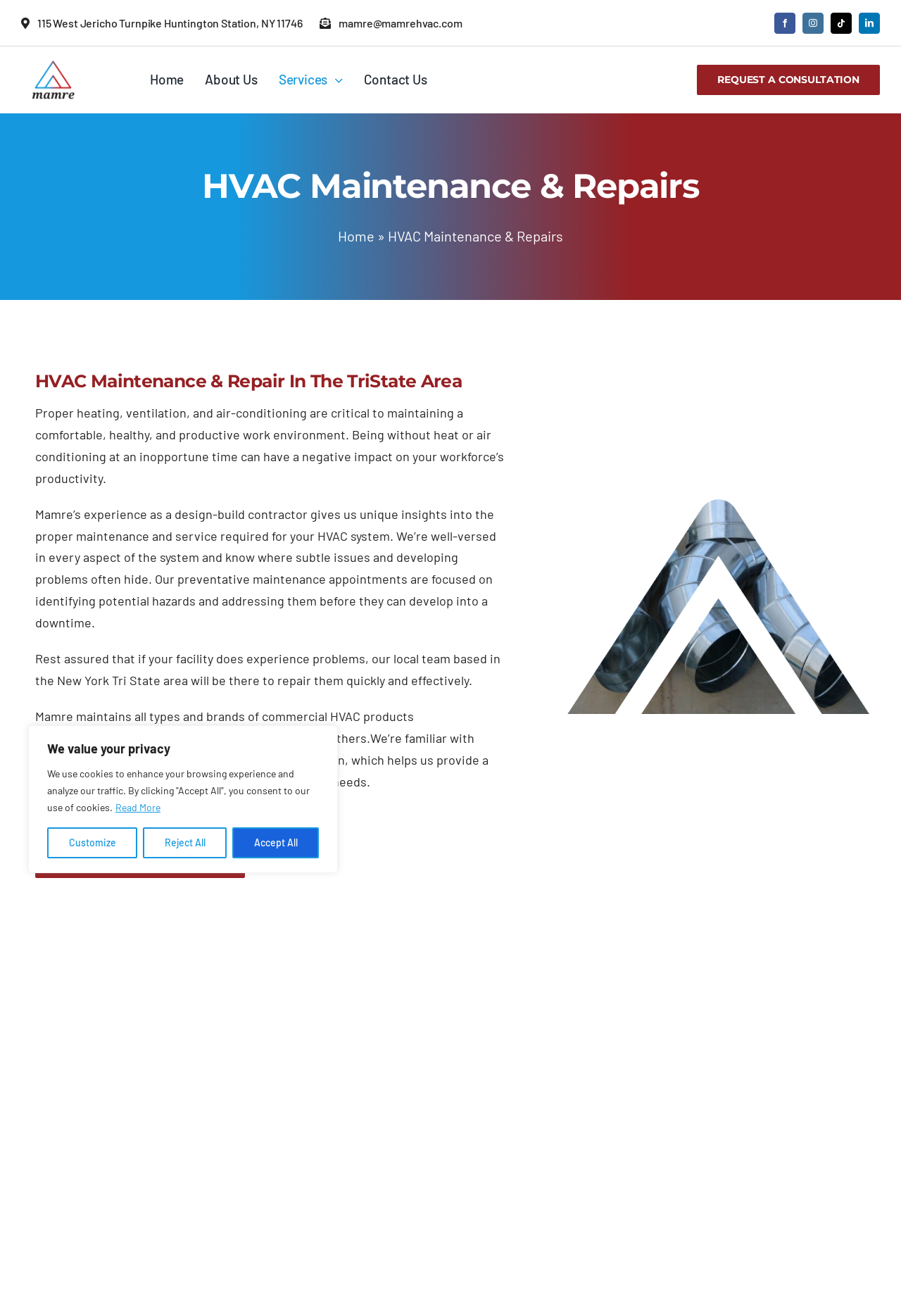Provide an in-depth caption for the contents of the webpage.

The webpage is about Mamre HVAC, a company that provides commercial HVAC services in the New York Tri-State area. At the top of the page, there is a notification bar with a message about cookies and privacy, accompanied by buttons to customize, reject, or accept all cookies.

Below the notification bar, there is a section with the company's address, email, and social media links. The company's logo is displayed on the top left, with a navigation menu to the right, featuring links to the home page, about us, services, and contact us.

The main content of the page is divided into sections. The first section has a heading "HVAC Maintenance & Repairs" and a subheading "HVAC Maintenance & Repair In The TriState Area". This section describes the importance of proper HVAC maintenance and repair, highlighting the negative impact of downtime on workforce productivity. It also explains how Mamre's experience as a design-build contractor enables them to provide effective maintenance and repair services.

The next section lists the types and brands of commercial HVAC products that Mamre maintains, including Mitsubishi, Samsung, and others. There is also a call-to-action button to request a consultation.

On the right side of the page, there is a large image, and at the bottom, there is a link to go back to the top of the page. Throughout the page, there are multiple calls-to-action to request a consultation, indicating that the page is focused on encouraging visitors to take action and engage with the company's services.